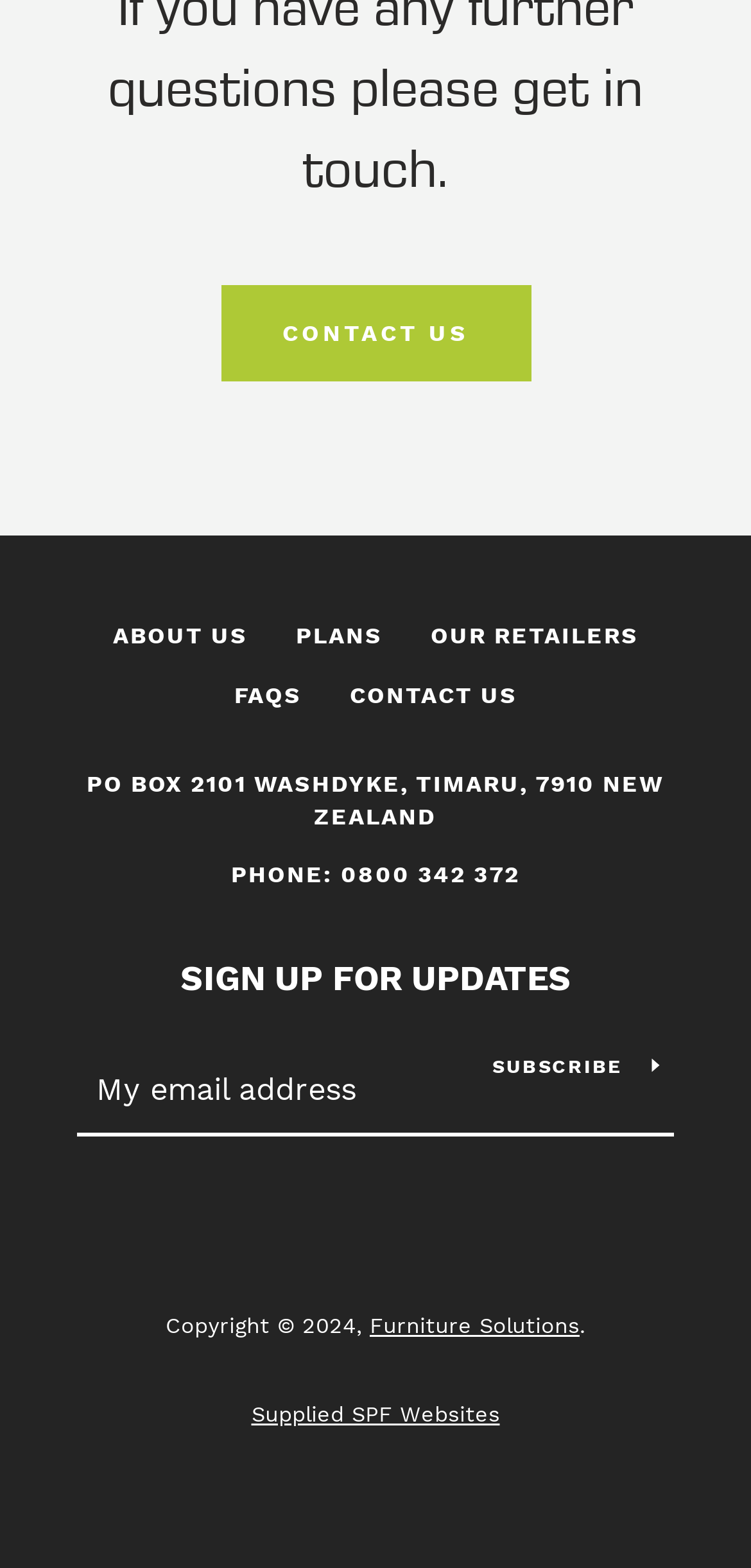Could you locate the bounding box coordinates for the section that should be clicked to accomplish this task: "Click on ABOUT US".

[0.15, 0.397, 0.329, 0.414]